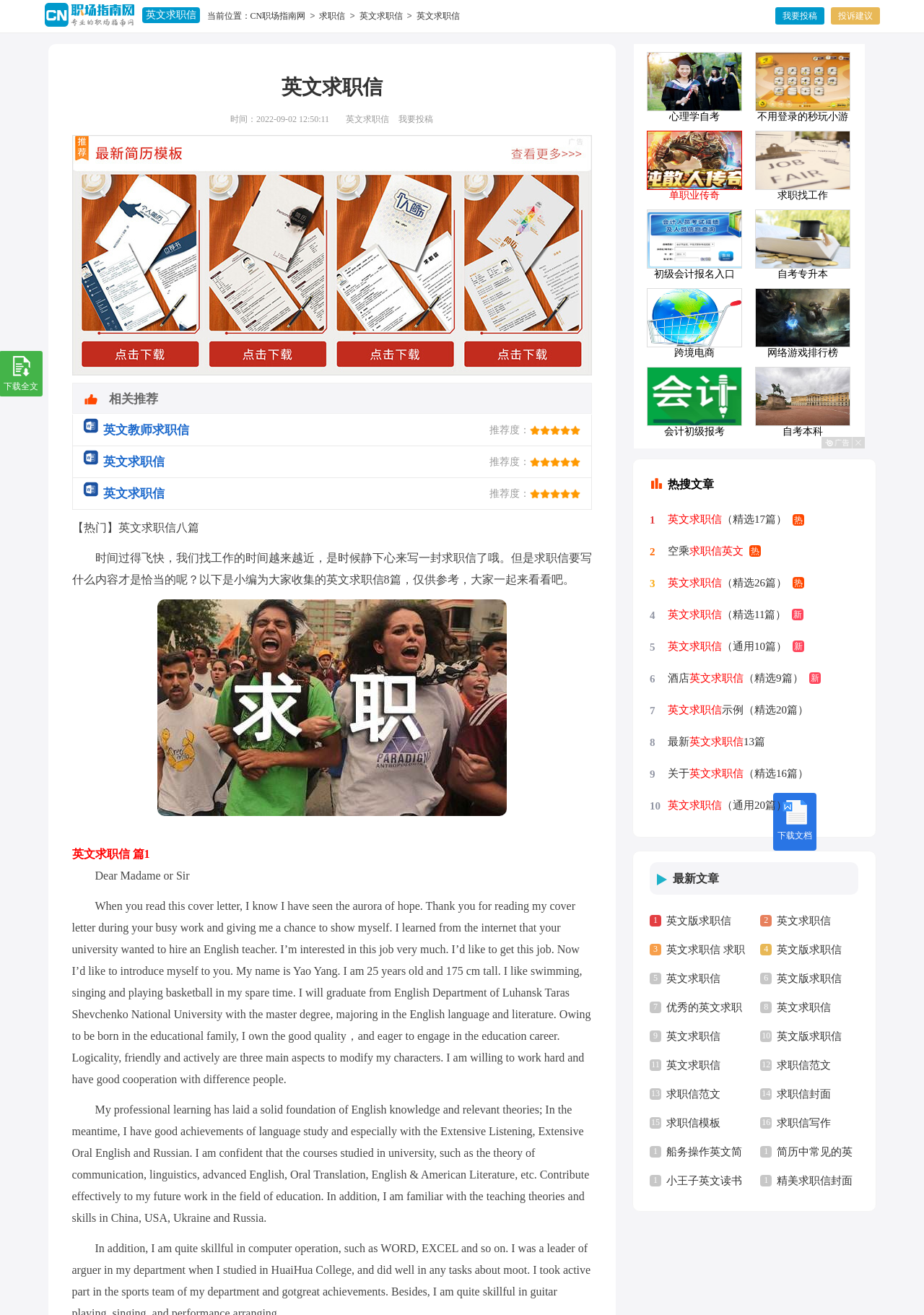Please answer the following question using a single word or phrase: 
What is the category of the webpage?

Job search